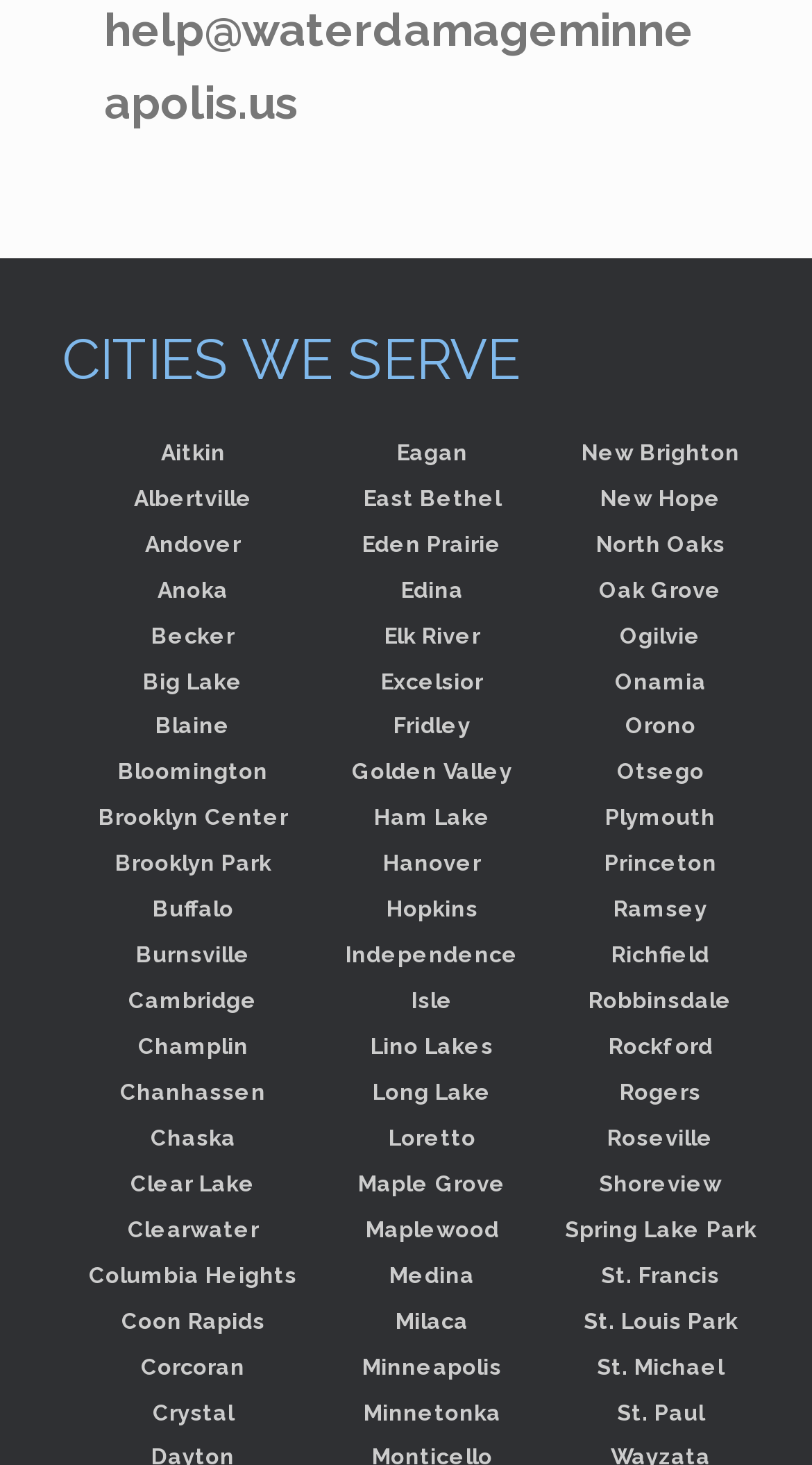Provide the bounding box coordinates of the UI element that matches the description: "Ham Lake".

[0.46, 0.549, 0.604, 0.566]